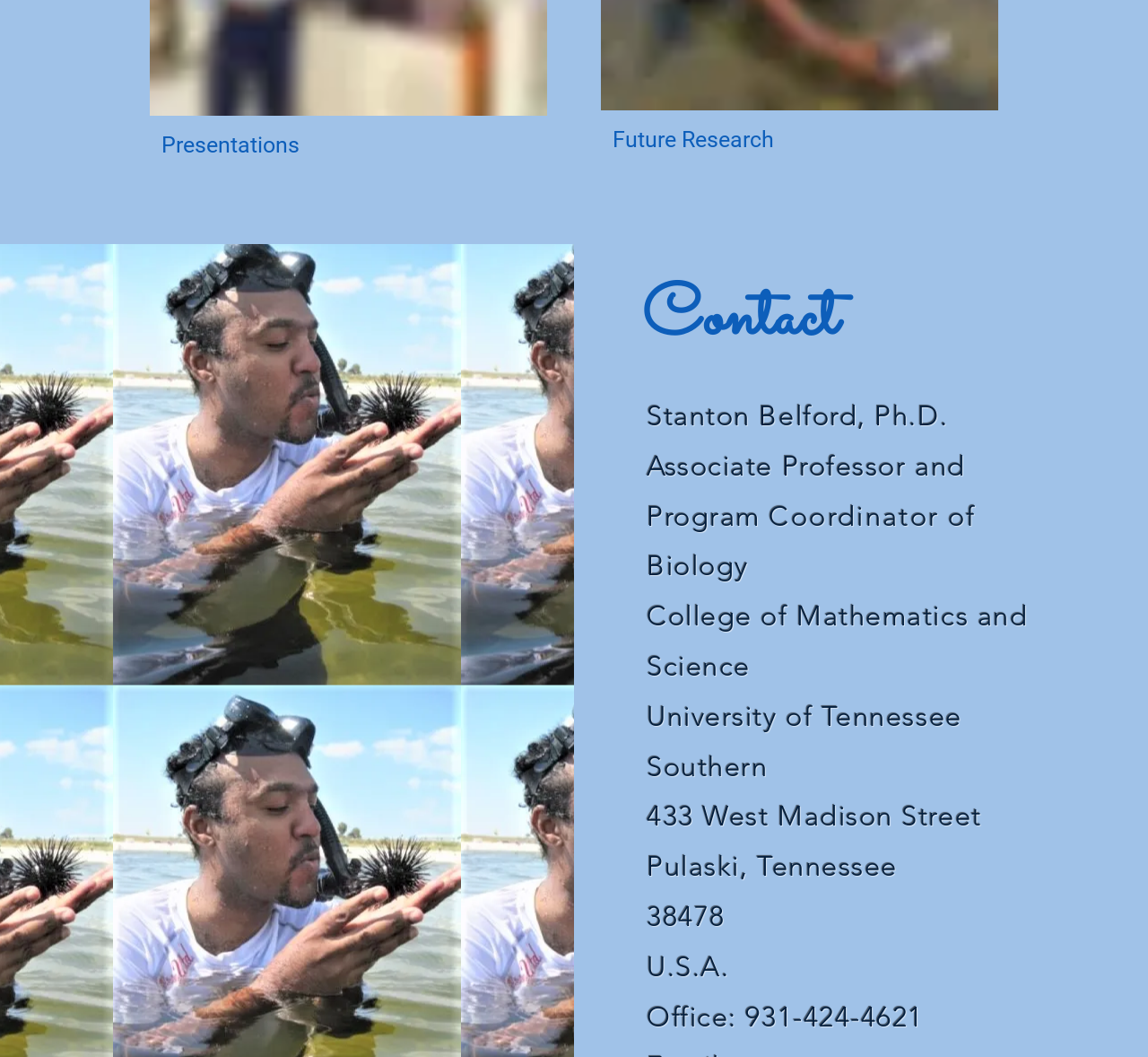Kindly determine the bounding box coordinates for the area that needs to be clicked to execute this instruction: "check university address".

[0.563, 0.757, 0.855, 0.788]